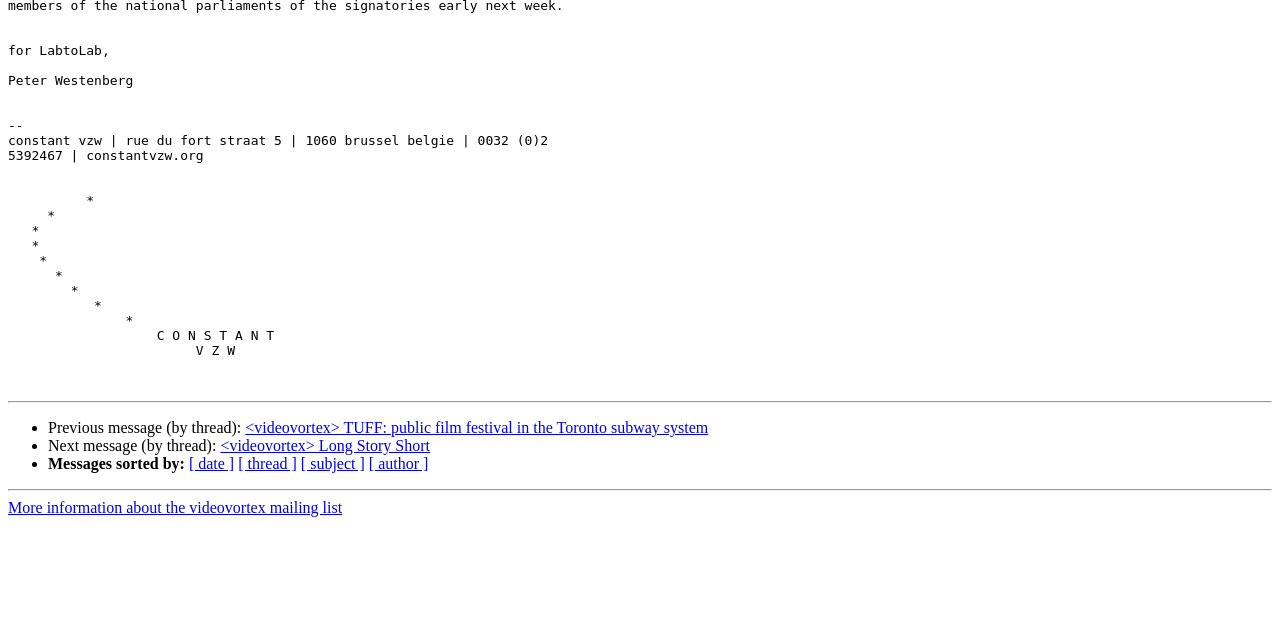Provide the bounding box coordinates of the HTML element described as: "name="username"". The bounding box coordinates should be four float numbers between 0 and 1, i.e., [left, top, right, bottom].

None